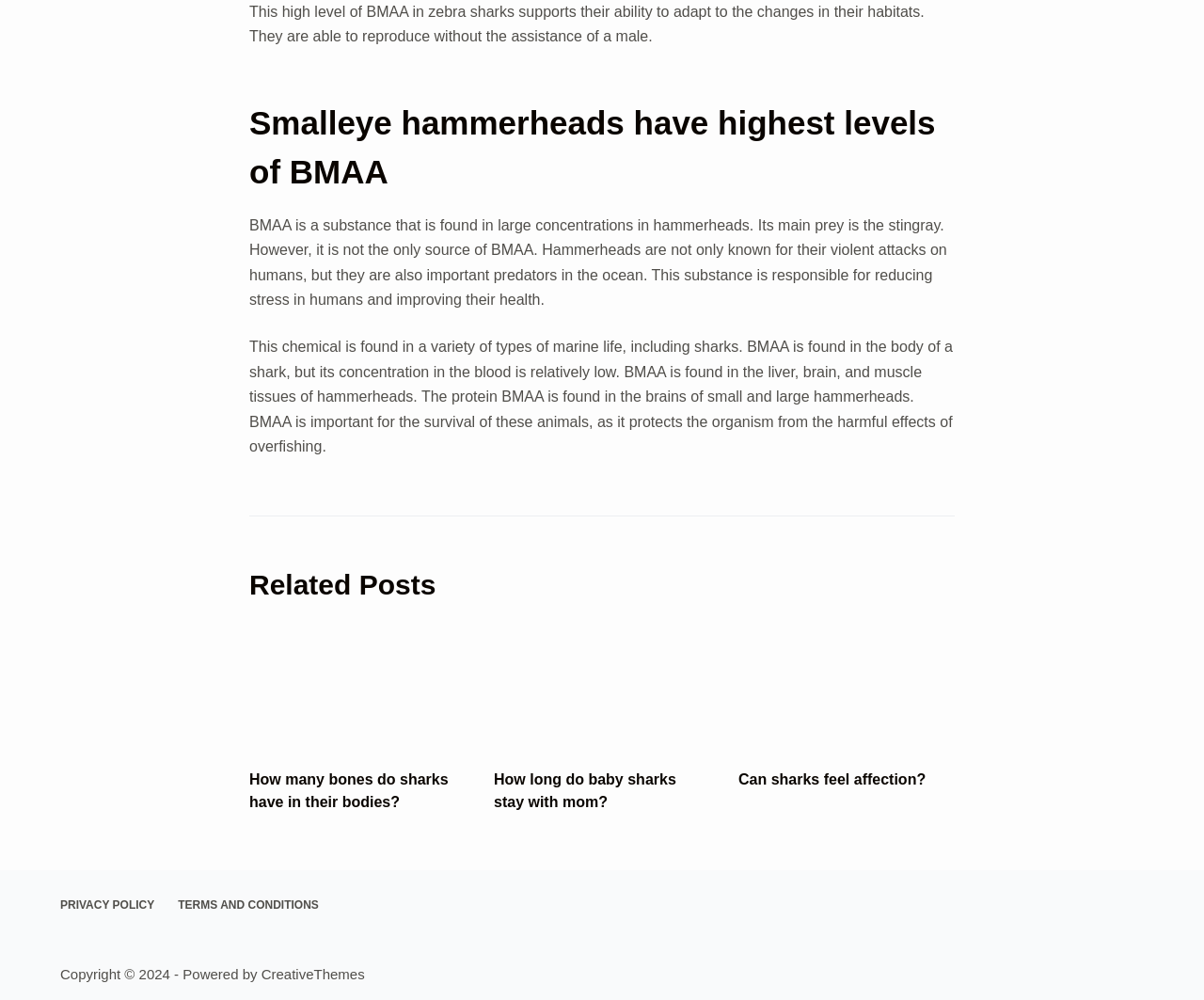What is the main topic of this webpage?
Please use the image to deliver a detailed and complete answer.

The webpage is primarily discussing hammerheads and their relation to BMAA, a substance found in large concentrations in these marine animals. The text explains the effects of BMAA on humans and its importance for the survival of hammerheads.